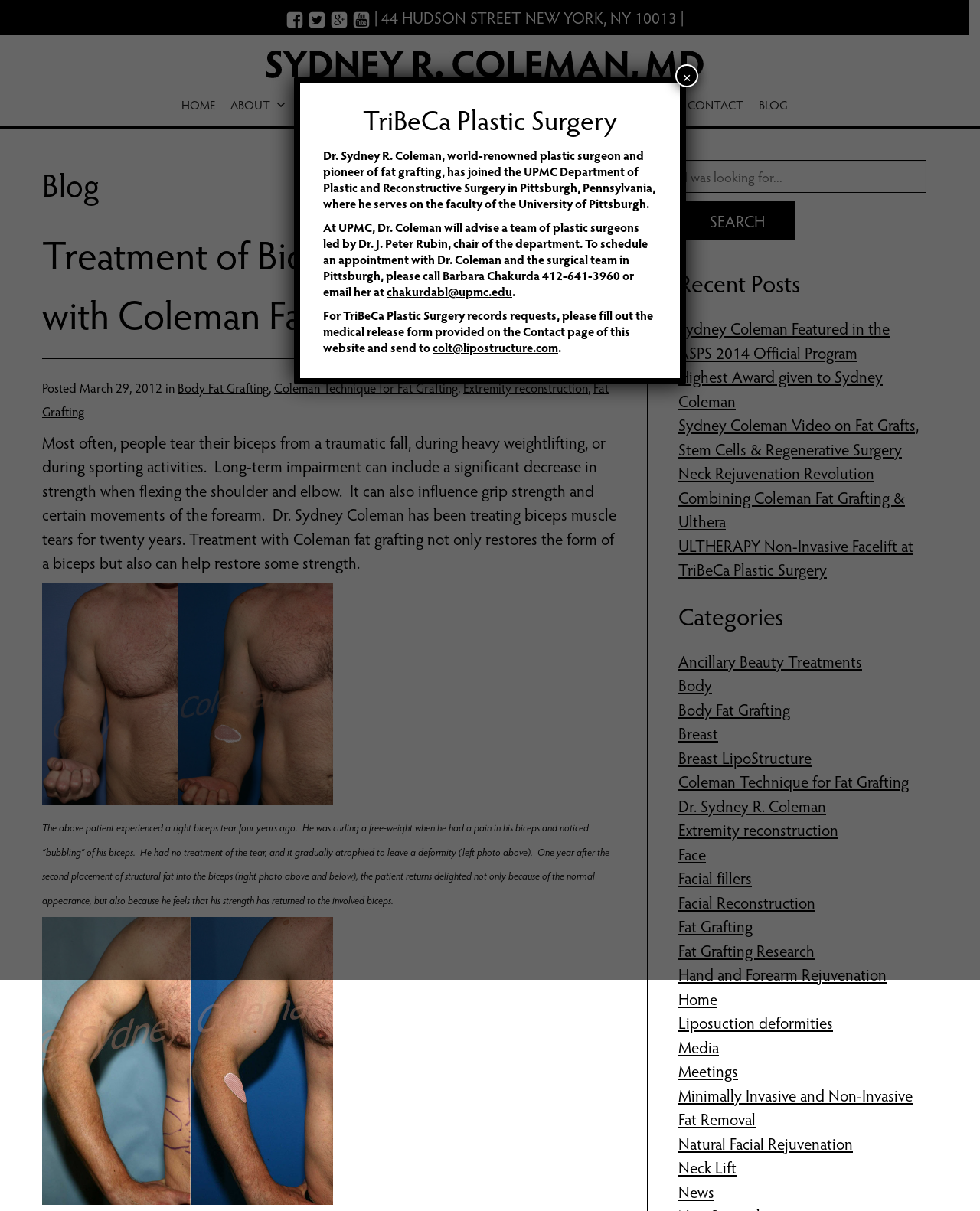Can you extract the headline from the webpage for me?

Treatment of Biceps Muscle Tear with Coleman Fat Grafting